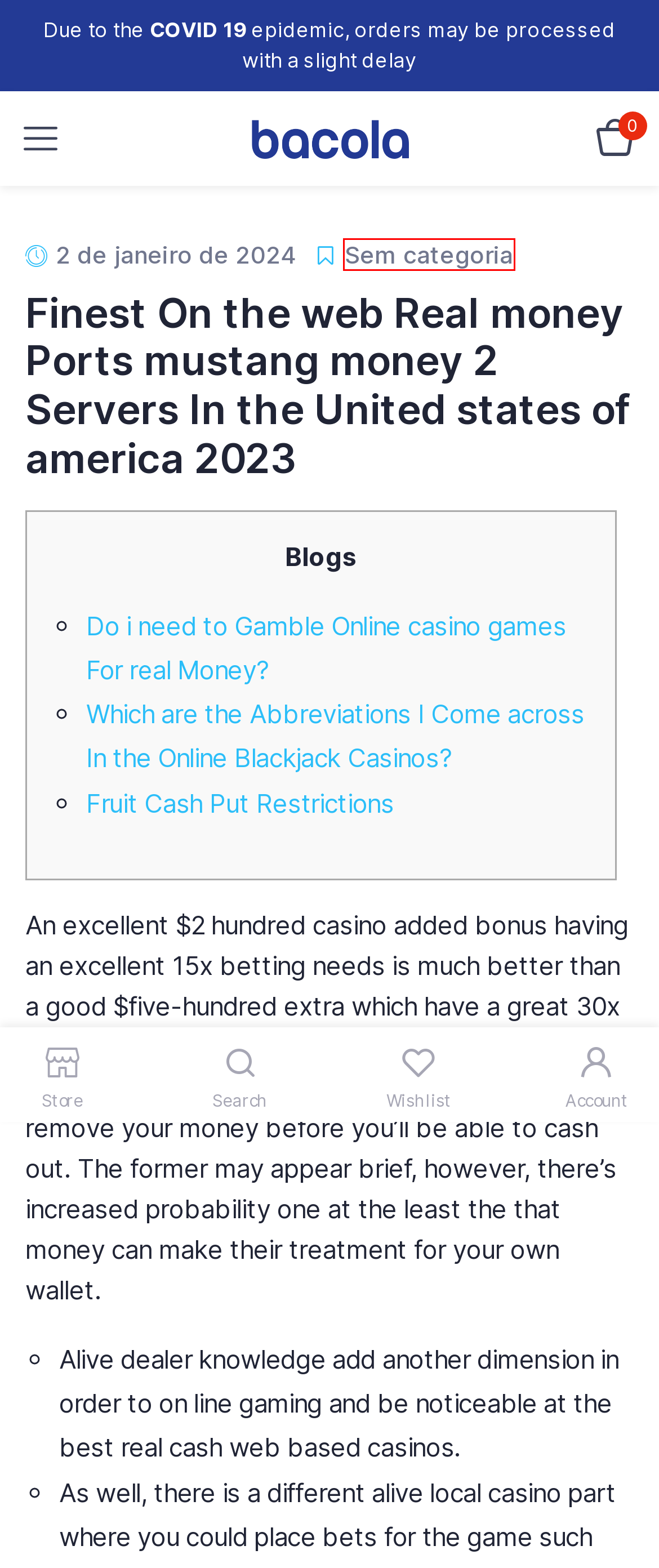Review the screenshot of a webpage that includes a red bounding box. Choose the webpage description that best matches the new webpage displayed after clicking the element within the bounding box. Here are the candidates:
A. Order Tracking – Cis Digital
B. Breads & Bakery – Cis Digital
C. Privacy Policy – Cis Digital
D. Bacola – Grocery Market and Food Theme – KlbTheme
E. English Breakfast Tea With Tasty Donut Desserts – Cis Digital
F. Sem categoria – Cis Digital
G. My account – Cis Digital
H. Cart – Cis Digital

F